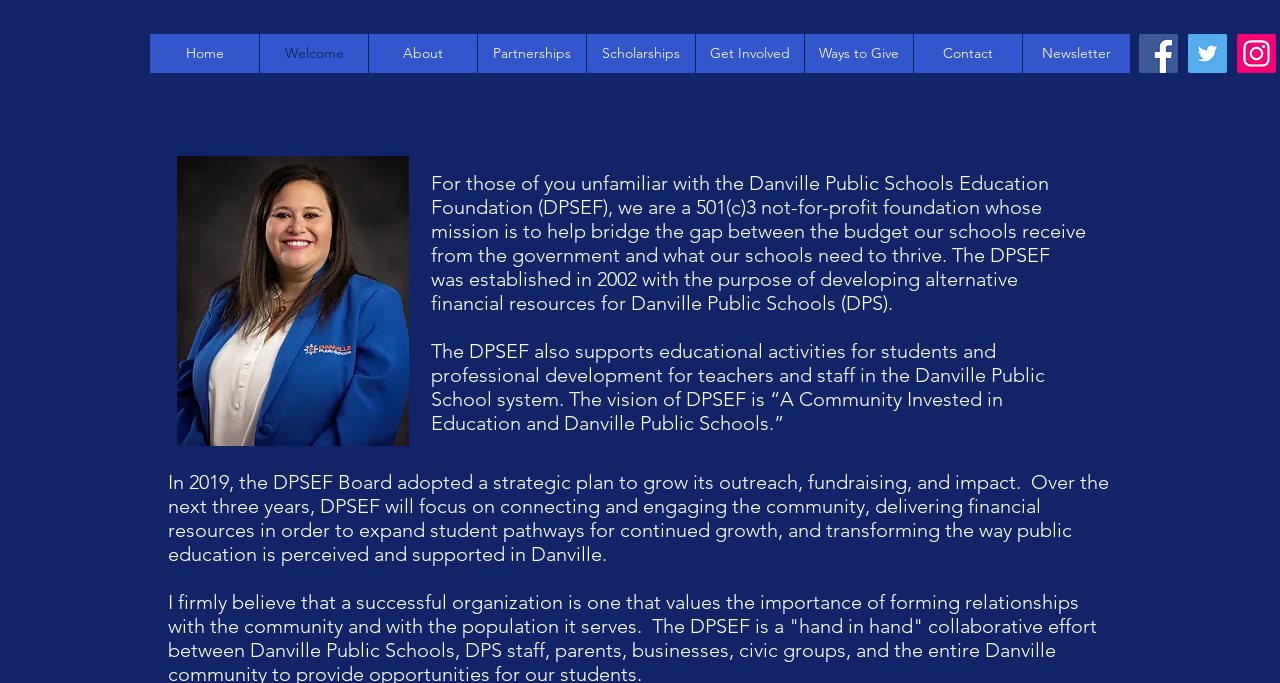Respond to the question below with a single word or phrase: What is the vision of DPSEF?

A Community Invested